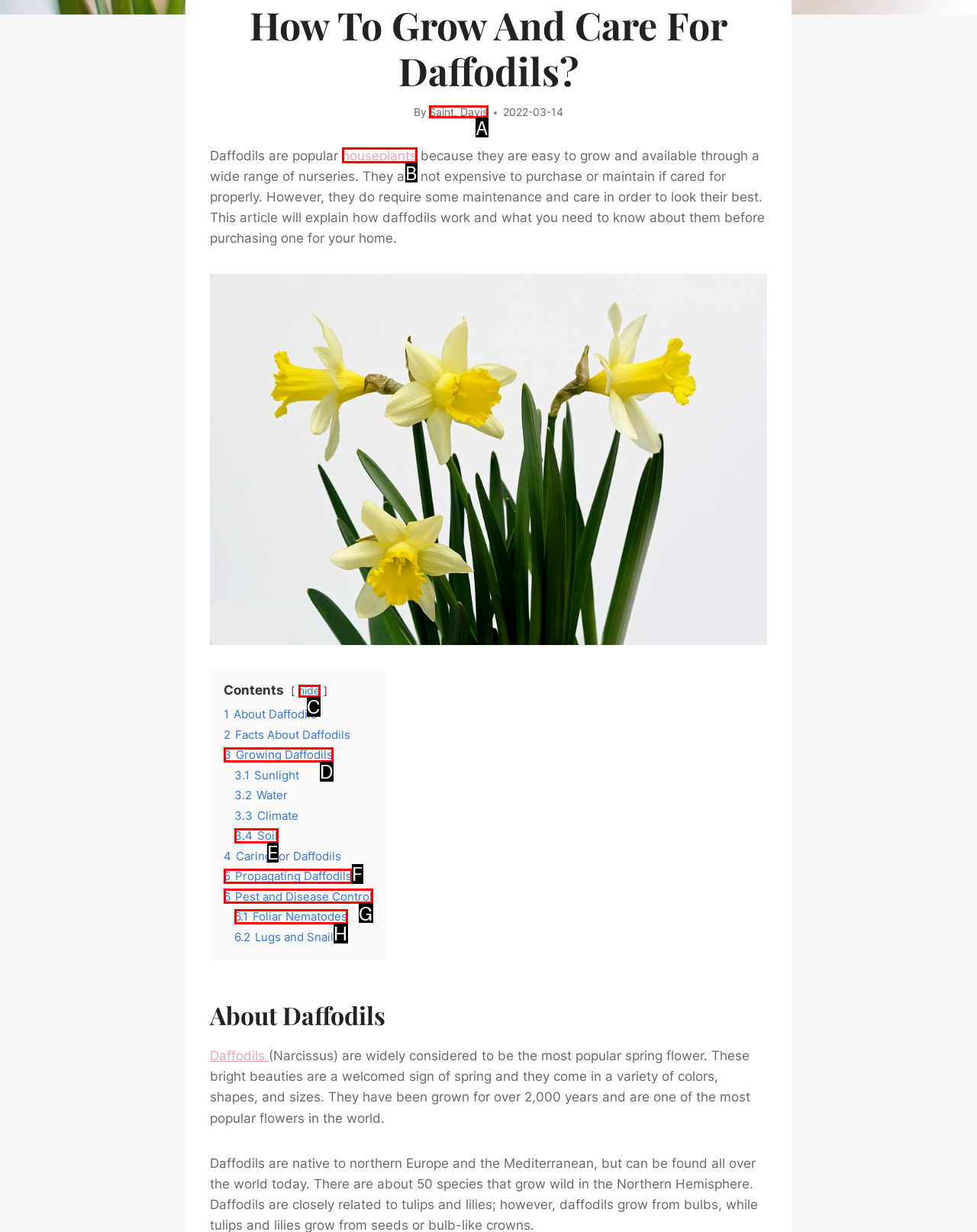From the given choices, indicate the option that best matches: 6 Pest and Disease Control
State the letter of the chosen option directly.

G